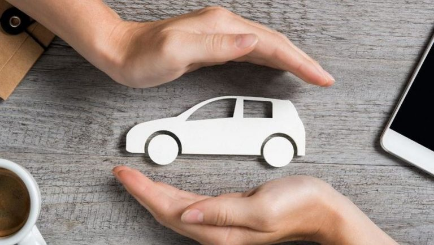What type of surface is the car silhouette placed on?
Answer the question with just one word or phrase using the image.

rustic wooden